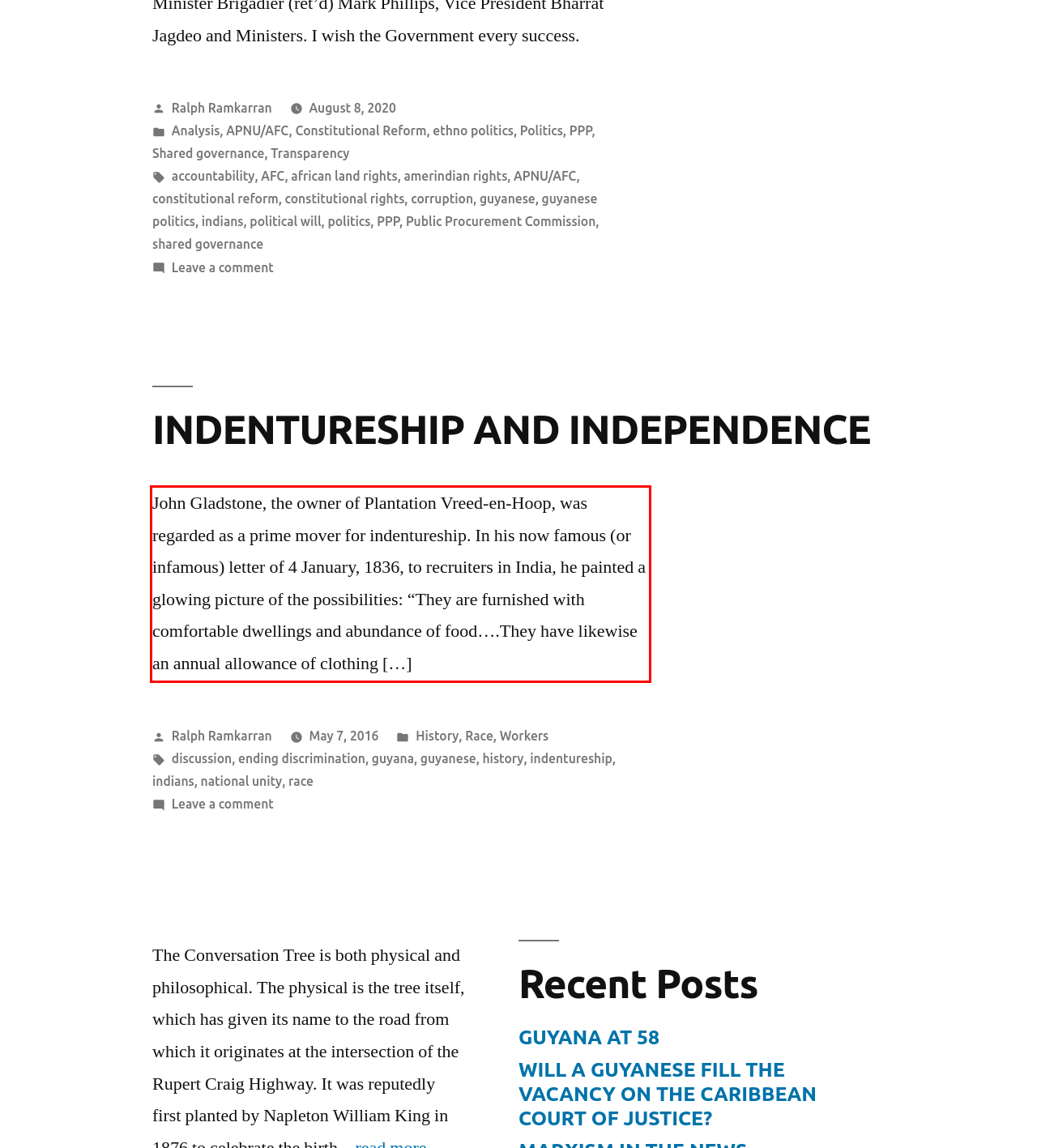The screenshot you have been given contains a UI element surrounded by a red rectangle. Use OCR to read and extract the text inside this red rectangle.

John Gladstone, the owner of Plantation Vreed-en-Hoop, was regarded as a prime mover for indentureship. In his now famous (or infamous) letter of 4 January, 1836, to recruiters in India, he painted a glowing picture of the possibilities: “They are furnished with comfortable dwellings and abundance of food….They have likewise an annual allowance of clothing […]